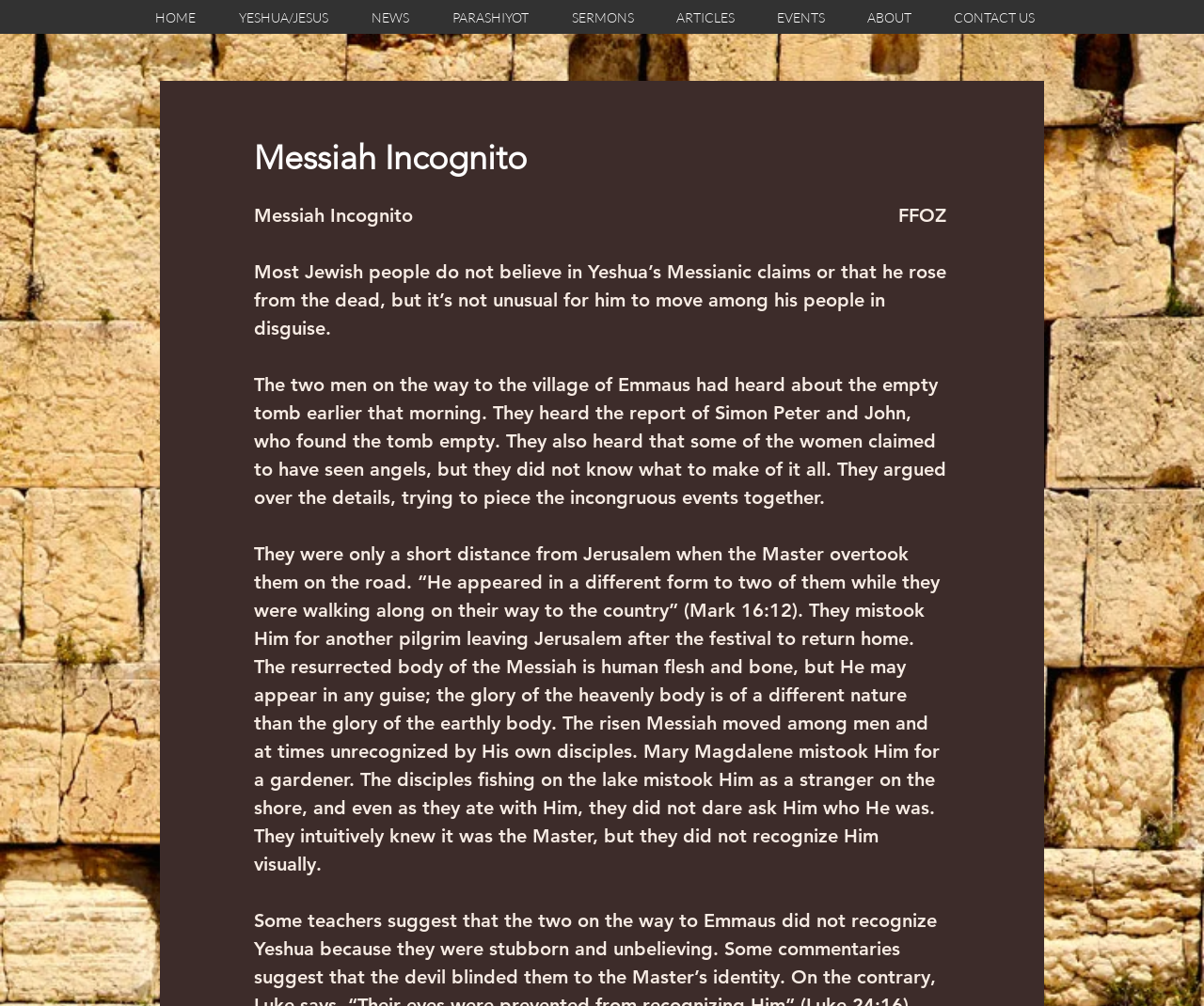Determine the bounding box coordinates for the clickable element to execute this instruction: "Click on the ABOUT link". Provide the coordinates as four float numbers between 0 and 1, i.e., [left, top, right, bottom].

[0.709, 0.001, 0.78, 0.034]